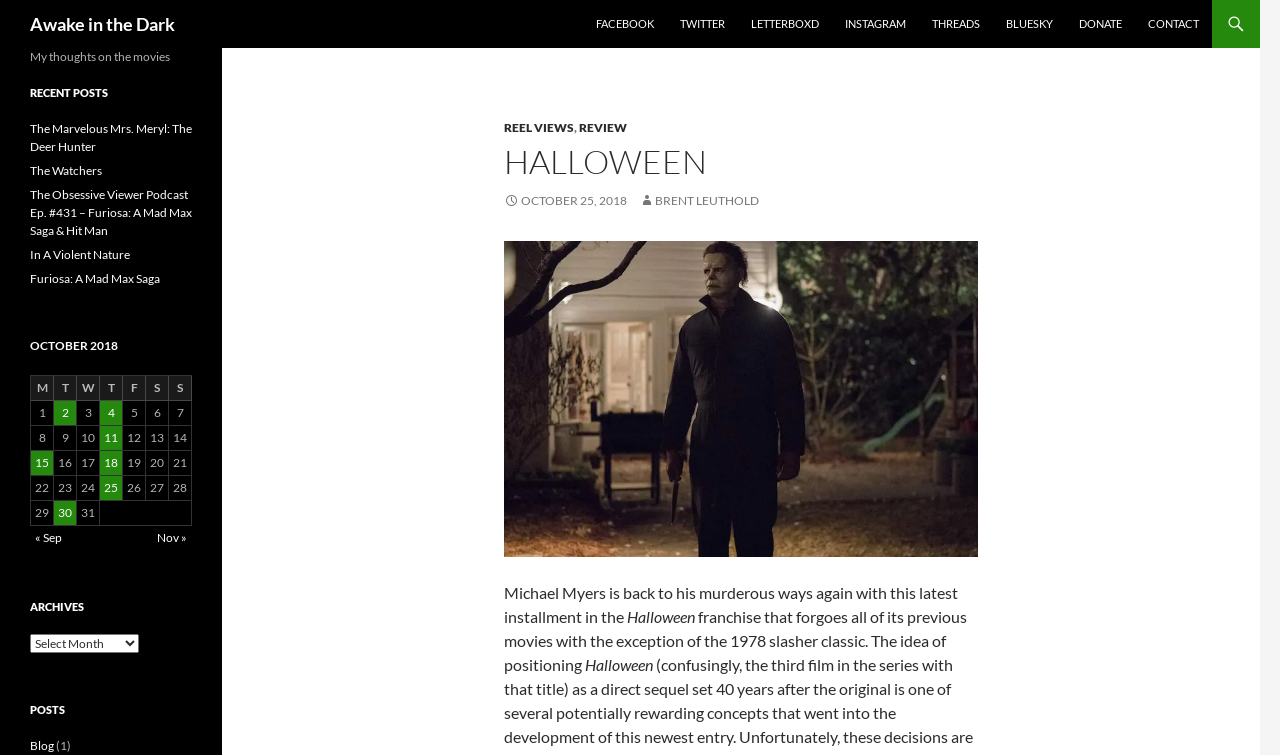What is the name of the movie franchise discussed on this webpage?
Please provide a single word or phrase based on the screenshot.

Halloween